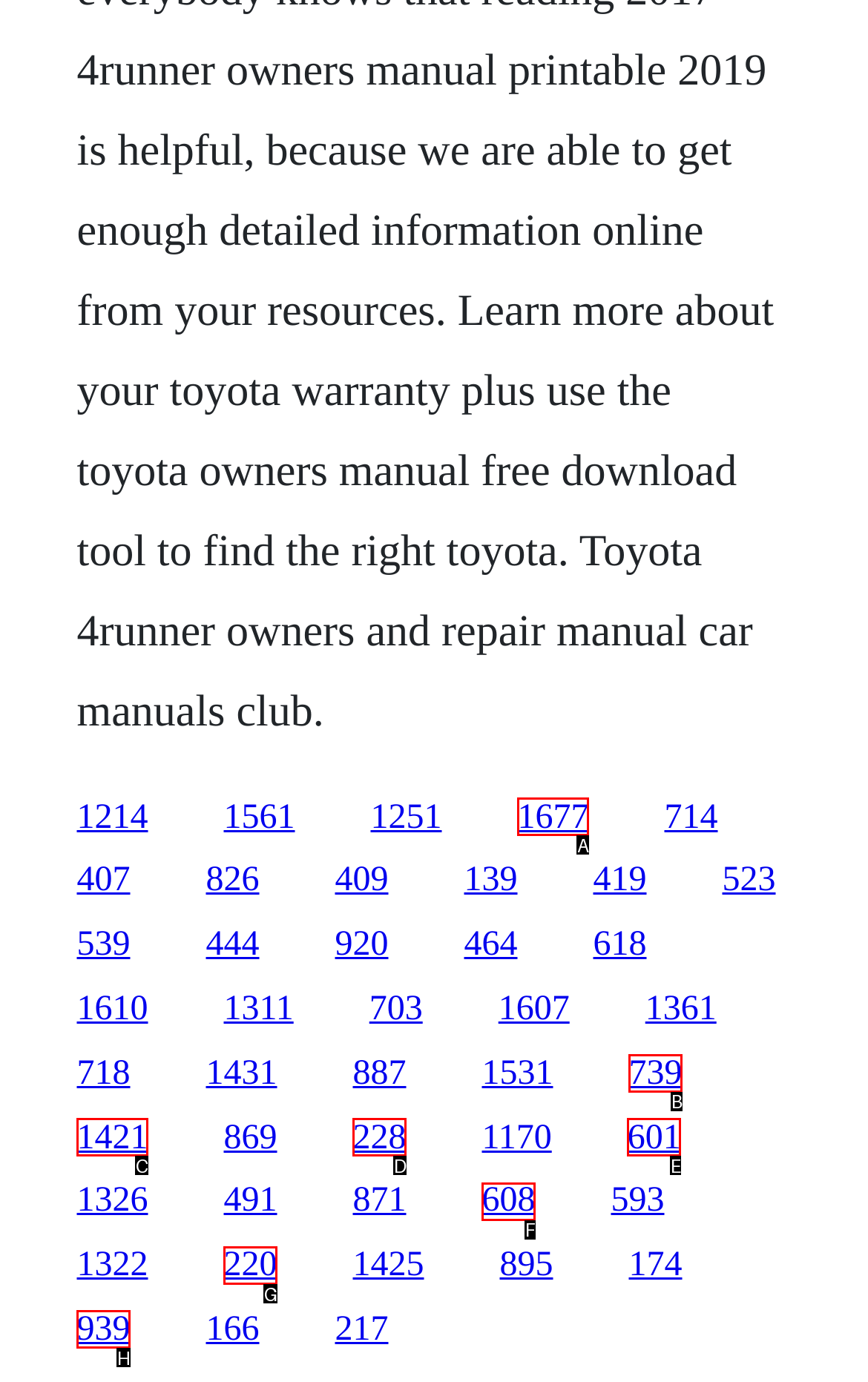Based on the element description: Back to all open positions, choose the best matching option. Provide the letter of the option directly.

None